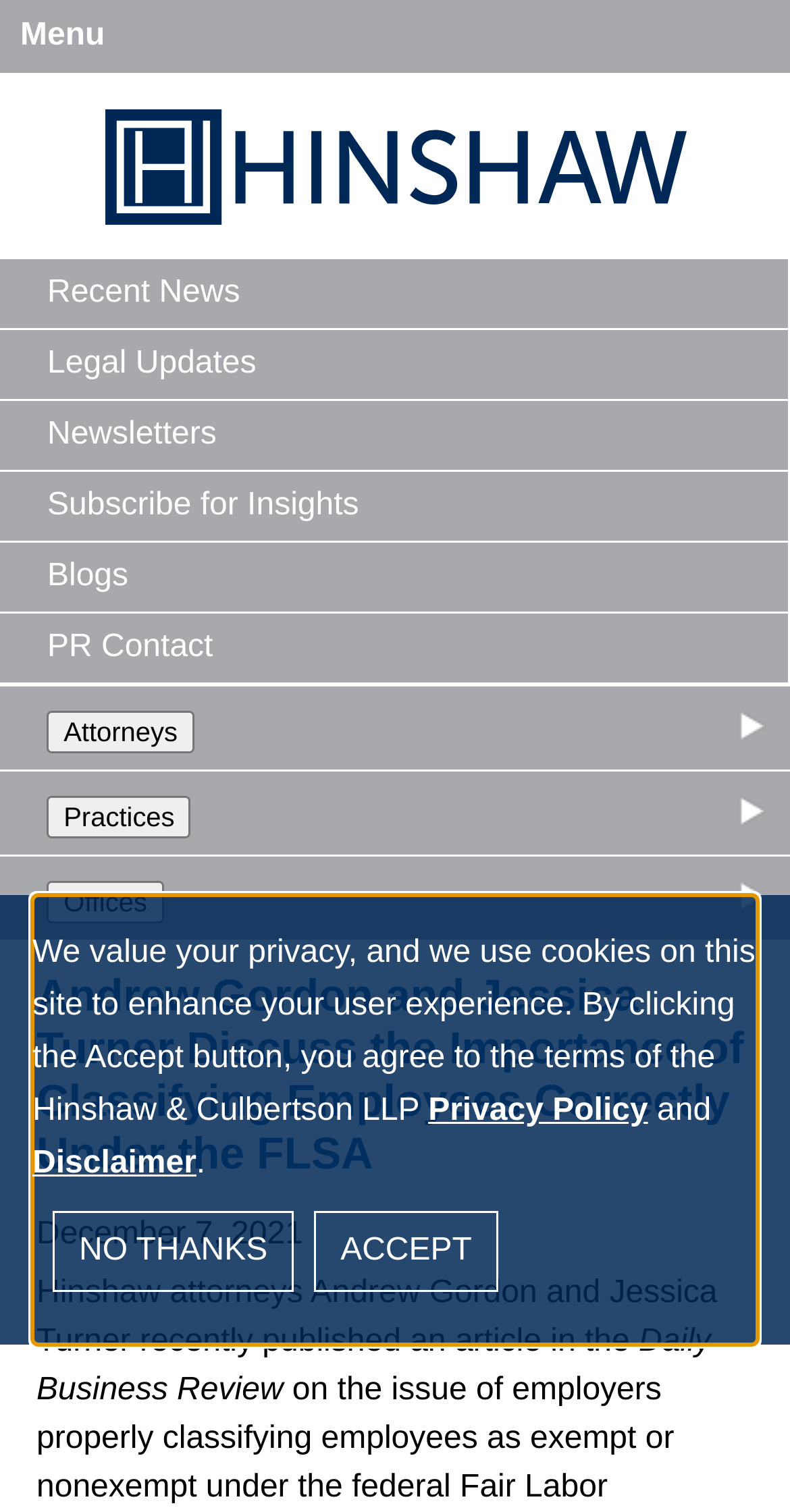Identify the bounding box coordinates for the UI element described by the following text: "alt="Hinshaw & Culbertson LLP"". Provide the coordinates as four float numbers between 0 and 1, in the format [left, top, right, bottom].

[0.0, 0.0, 1.0, 0.149]